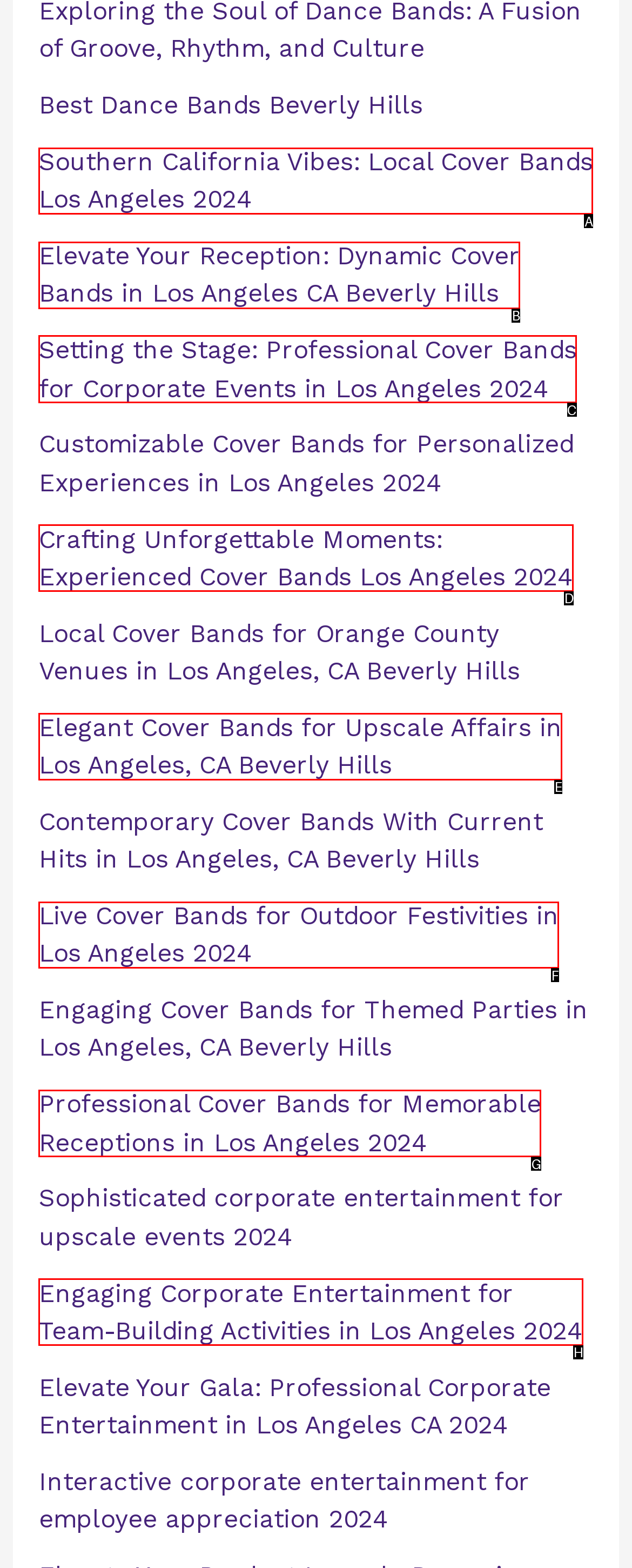To execute the task: Discover Setting the Stage: Professional Cover Bands for Corporate Events in Los Angeles 2024, which one of the highlighted HTML elements should be clicked? Answer with the option's letter from the choices provided.

C